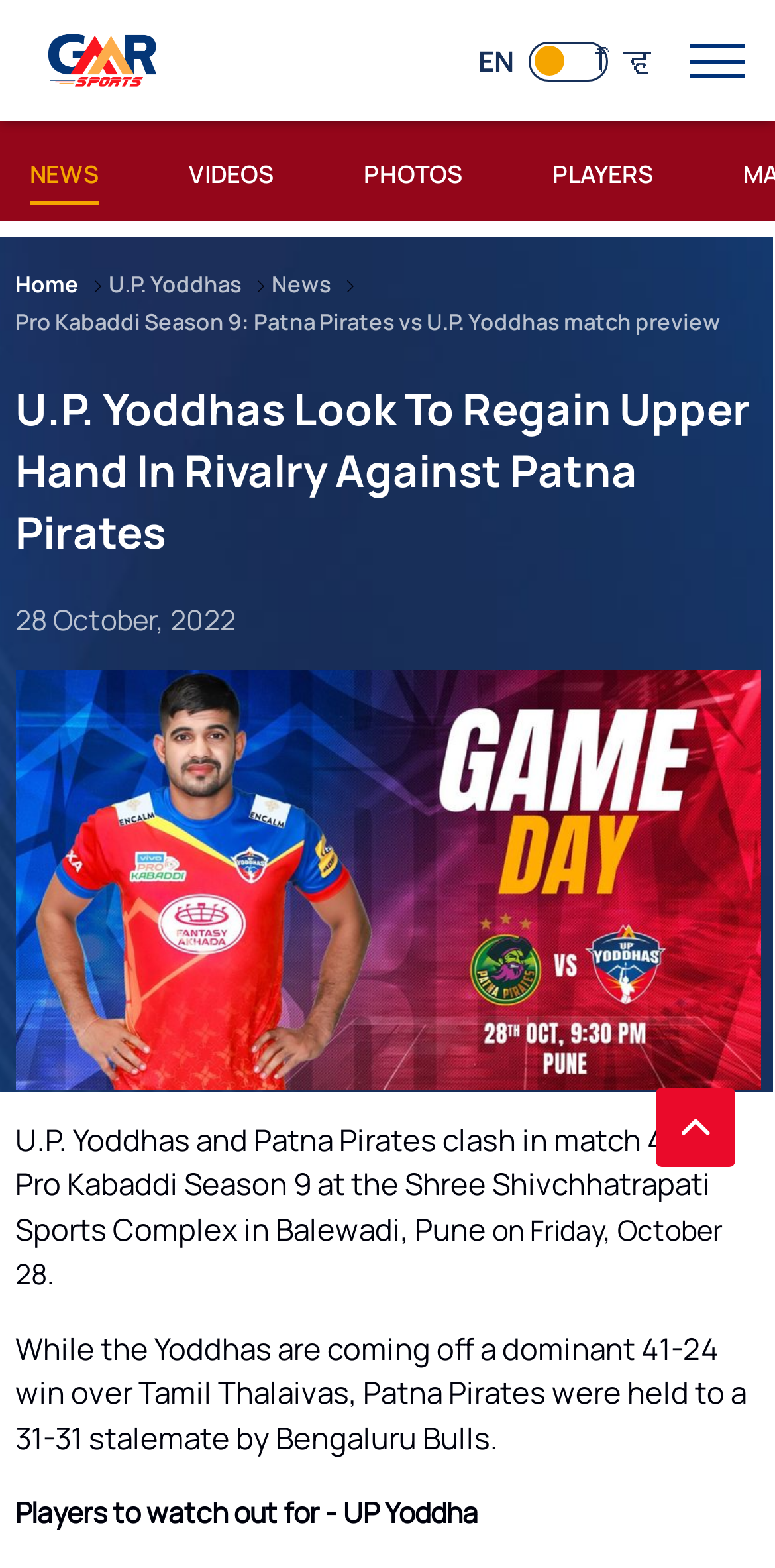With reference to the screenshot, provide a detailed response to the question below:
What is the section title that mentions players to watch out for?

I found the section title that mentions players to watch out for by looking at the text 'Players to watch out for - UP Yoddha' which is located near the bottom of the webpage.